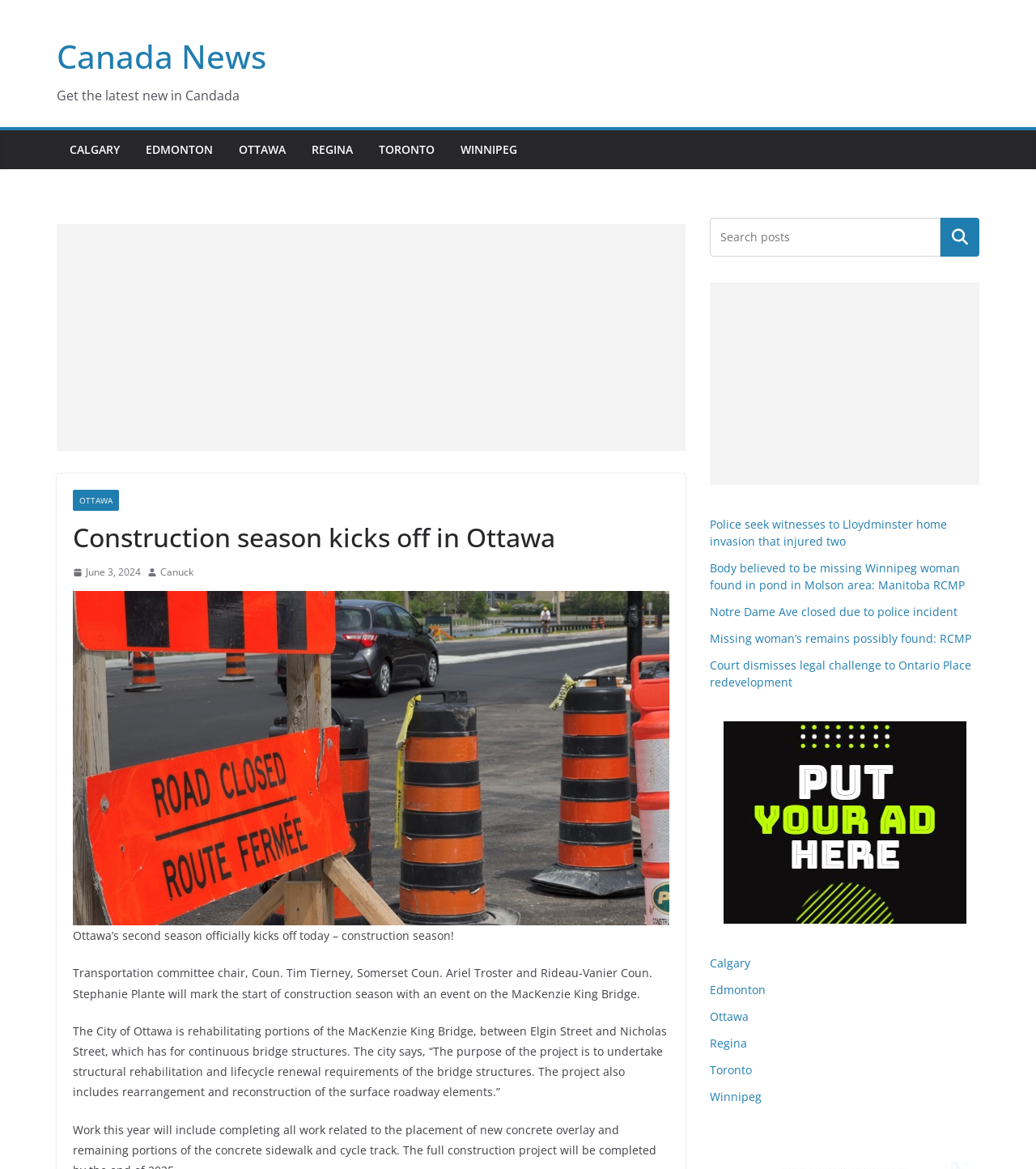Provide a short answer using a single word or phrase for the following question: 
How many cities are listed in the top section?

6